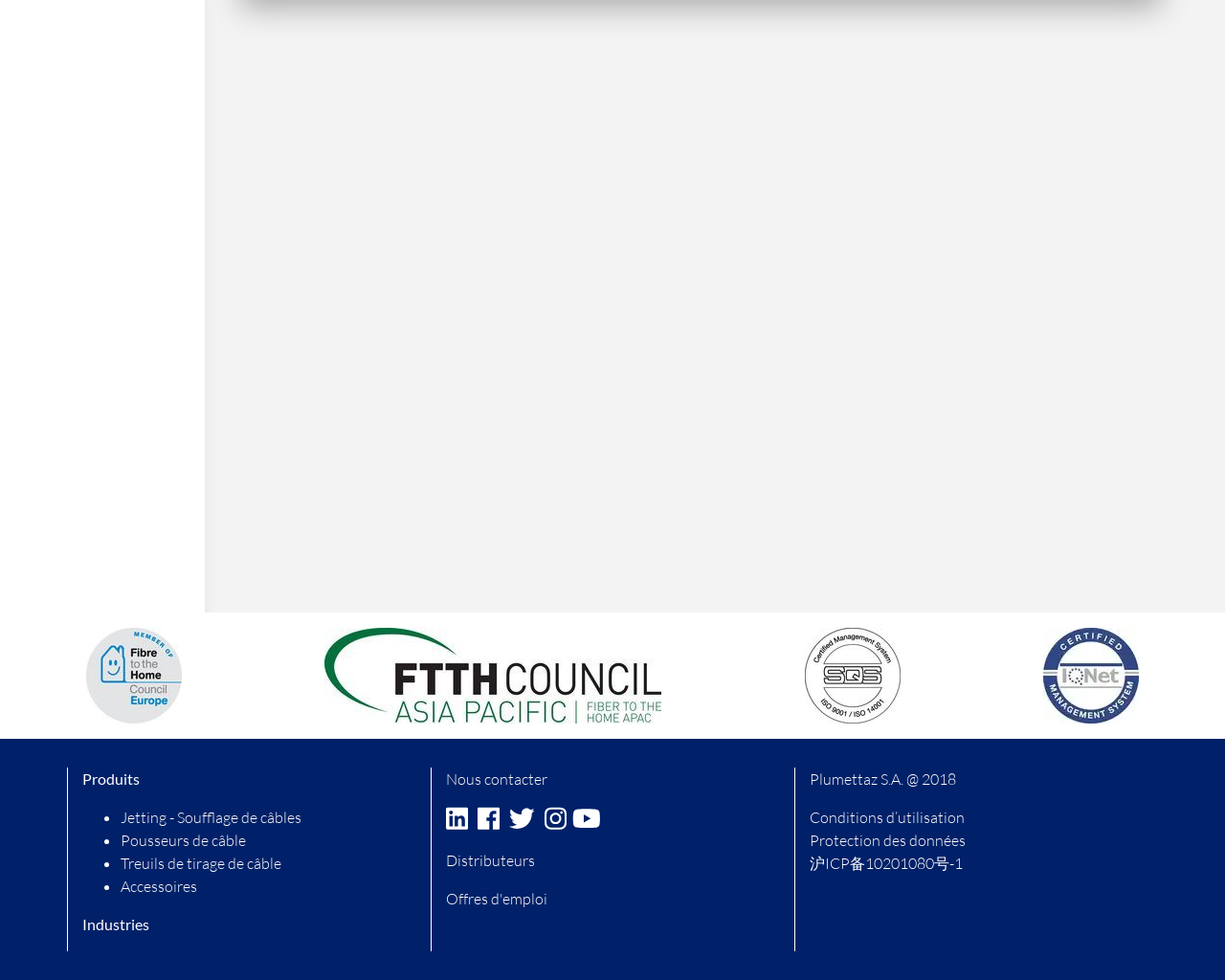Determine the bounding box coordinates for the UI element described. Format the coordinates as (top-left x, top-left y, bottom-right x, bottom-right y) and ensure all values are between 0 and 1. Element description: Distributeurs

[0.364, 0.868, 0.437, 0.887]